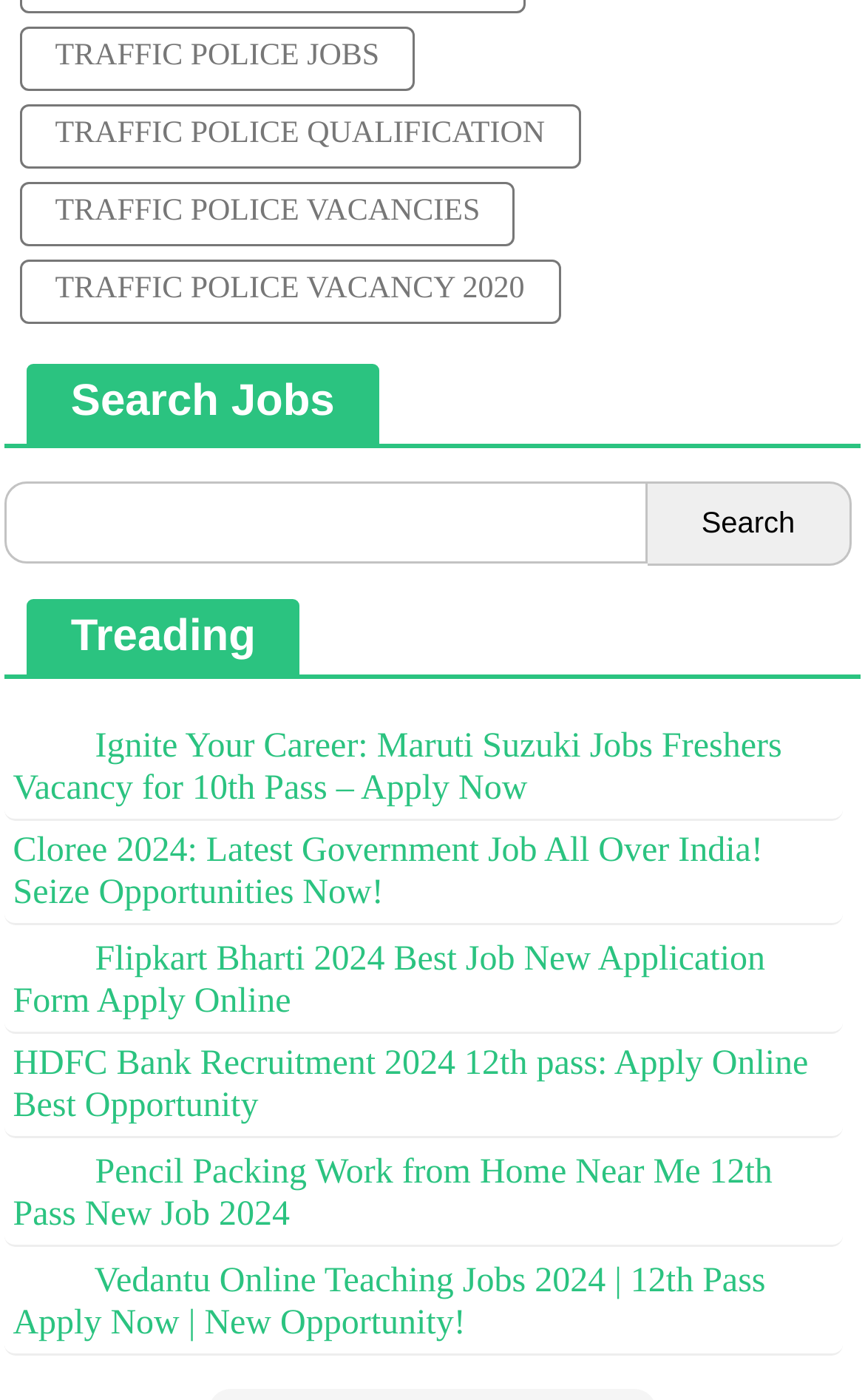Please identify the bounding box coordinates of the area that needs to be clicked to fulfill the following instruction: "Click on traffic police jobs."

[0.023, 0.02, 0.48, 0.065]